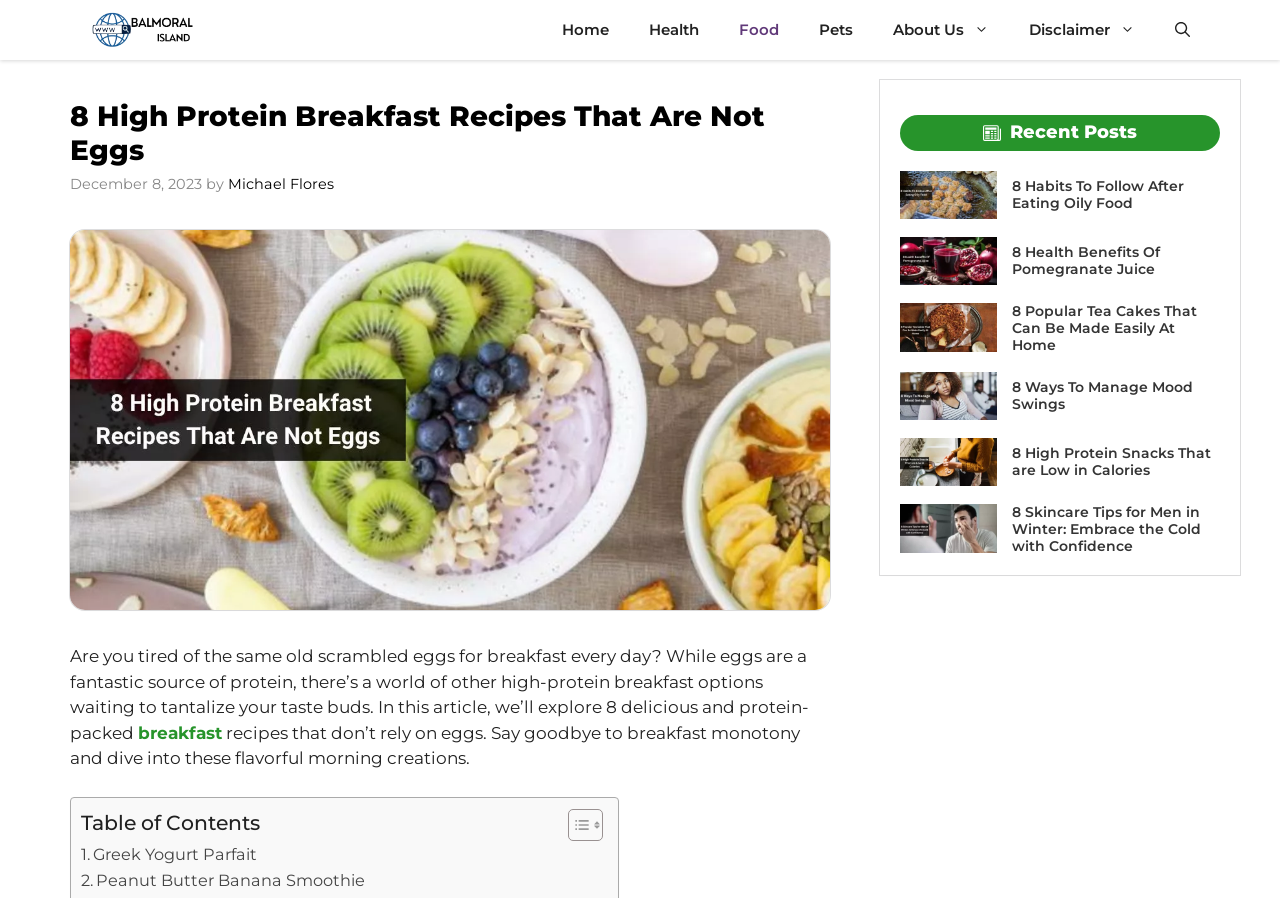Is there a table of contents in the article?
Answer the question with detailed information derived from the image.

I found a 'Table of Contents' section in the article, which is indicated by the text 'Table of Contents' and a toggle button next to it.